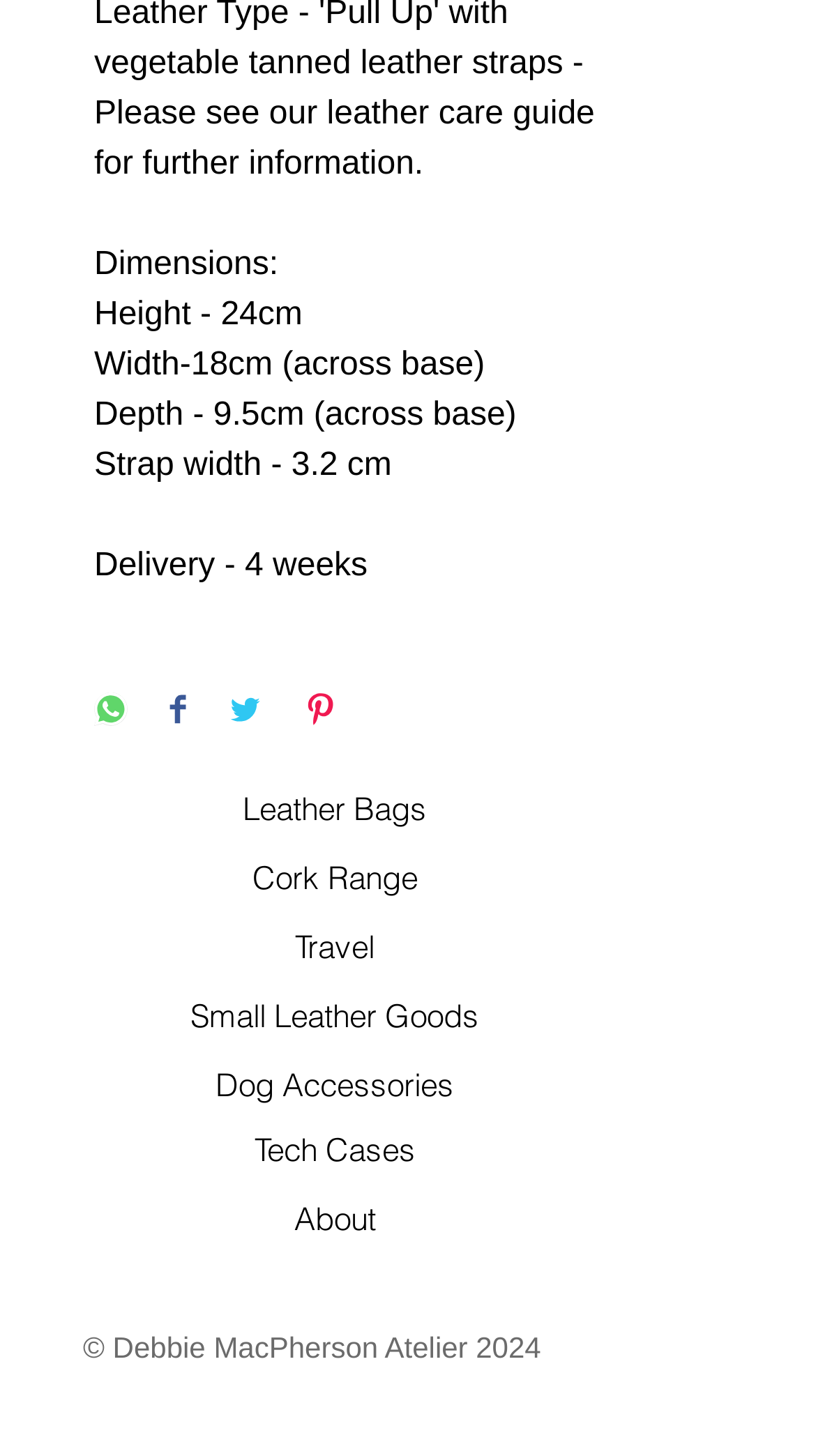Locate the bounding box coordinates of the element to click to perform the following action: 'Visit Facebook Social Icon'. The coordinates should be given as four float values between 0 and 1, in the form of [left, top, right, bottom].

[0.672, 0.868, 0.731, 0.901]